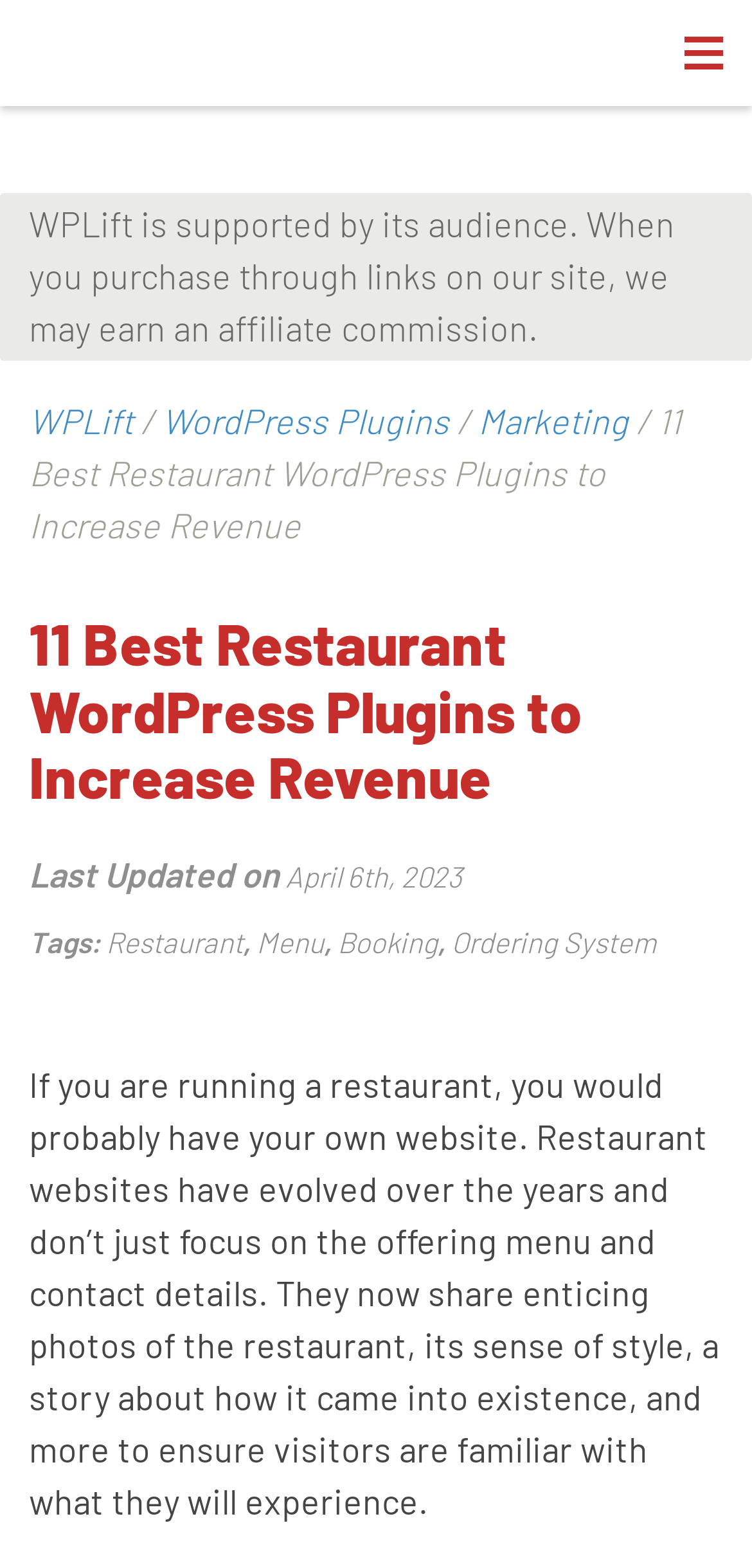Explain the webpage in detail.

The webpage is about building a robust restaurant website using WordPress plugins. At the top, there is a main navigation section with a menu toggle button on the right side. Below the navigation section, there is a header area with a disclaimer about affiliate commissions and links to "WPLift", "WordPress Plugins", and "Marketing". 

The main content of the webpage is headed by a title "11 Best Restaurant WordPress Plugins to Increase Revenue" which is centered at the top of the page. Below the title, there is a section with the last updated date and tags related to the topic, including "Restaurant", "Menu", "Booking", and "Ordering System". 

The main article starts with a paragraph that discusses the evolution of restaurant websites, mentioning that they now include photos, stories, and more to give visitors an idea of what to expect.